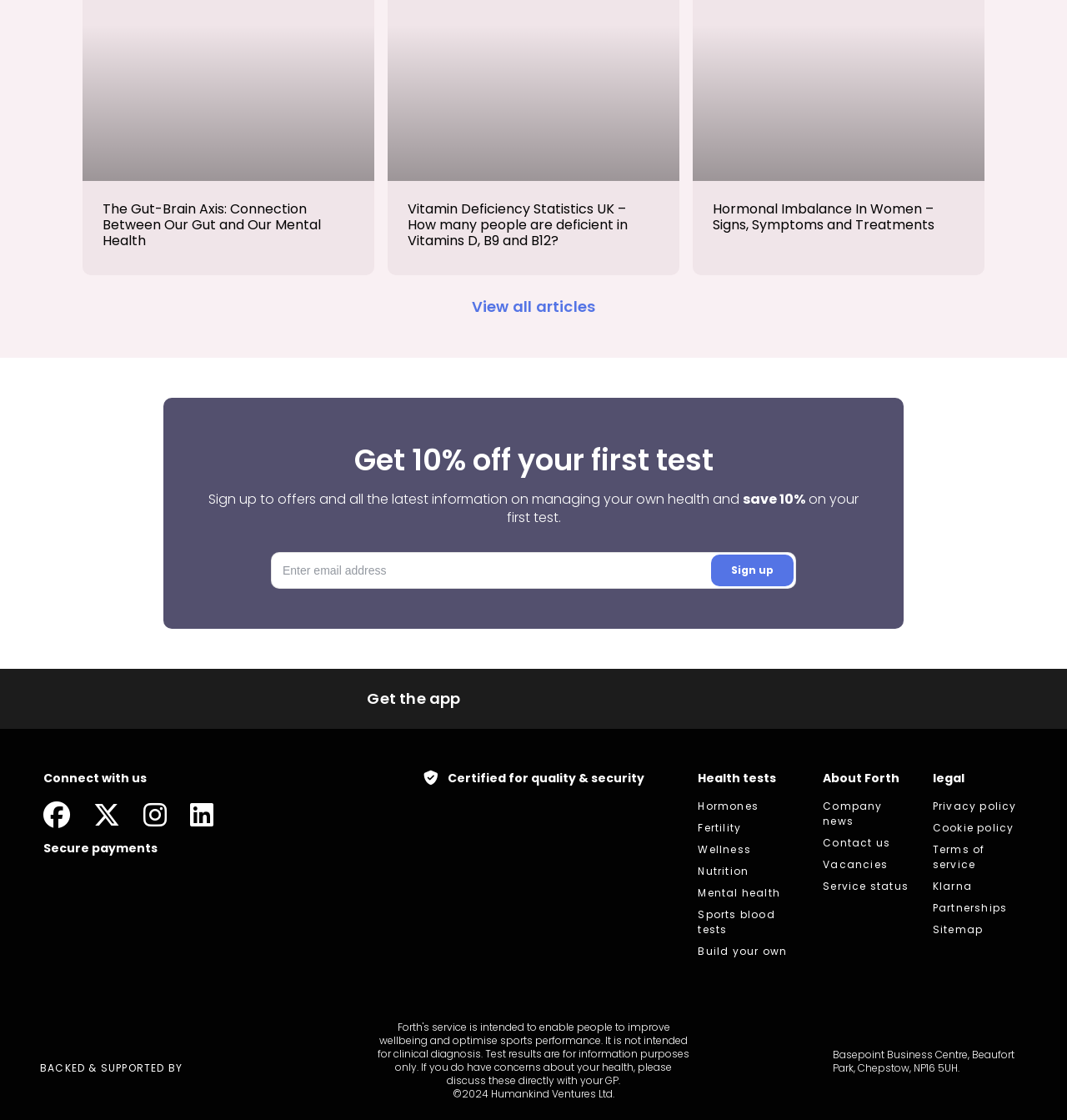What is the discount offered for the first test?
Using the visual information, answer the question in a single word or phrase.

10%